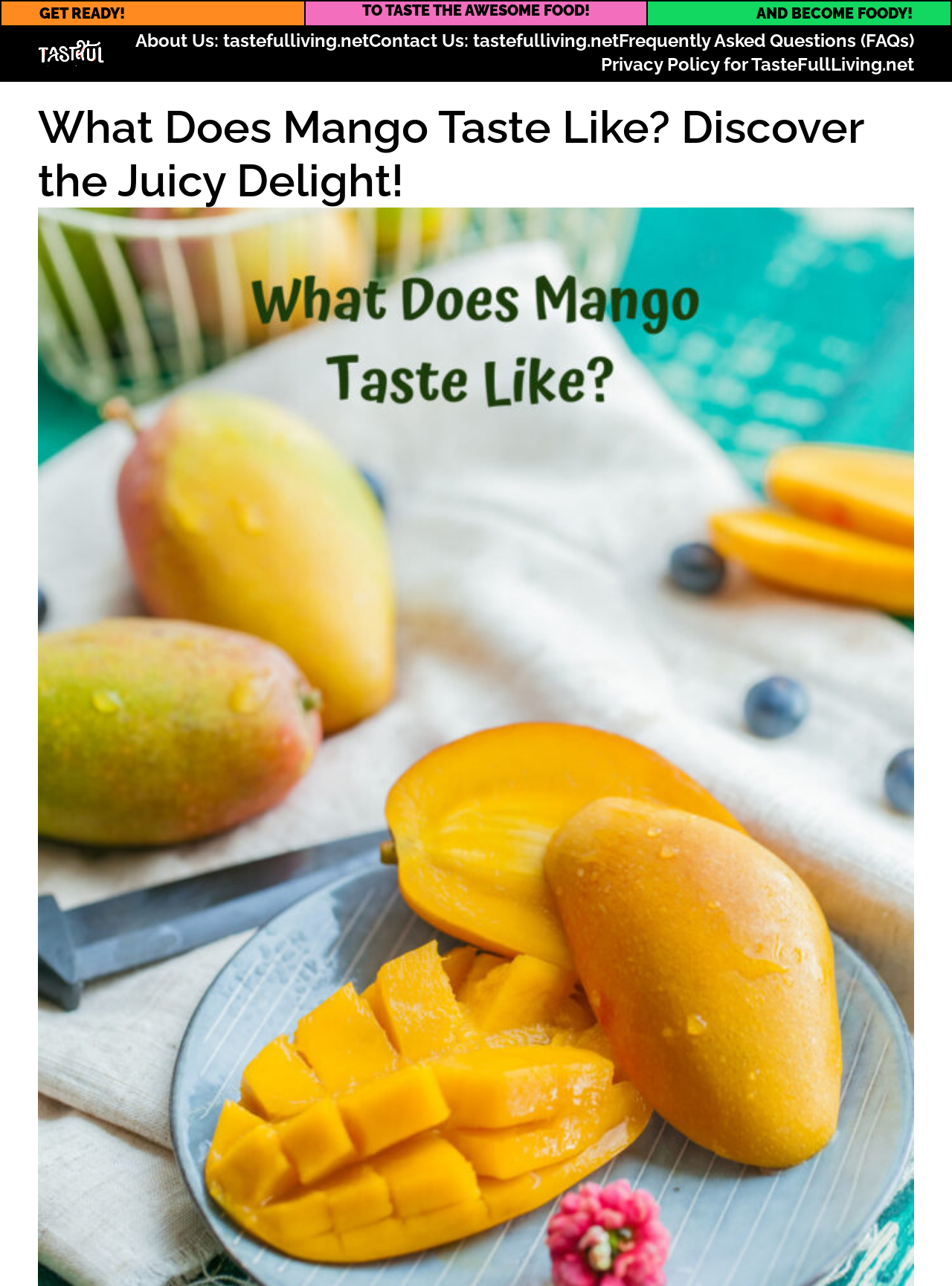Using the description "About Us: tastefulliving.net", locate and provide the bounding box of the UI element.

[0.142, 0.023, 0.387, 0.041]